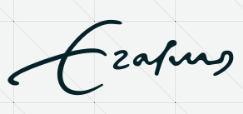Refer to the image and answer the question with as much detail as possible: What is the logo characterized by?

The caption describes the logo of Erasmus University Rotterdam as being 'characterized by a sleek and modern design', indicating that the logo has a contemporary and sophisticated appearance.